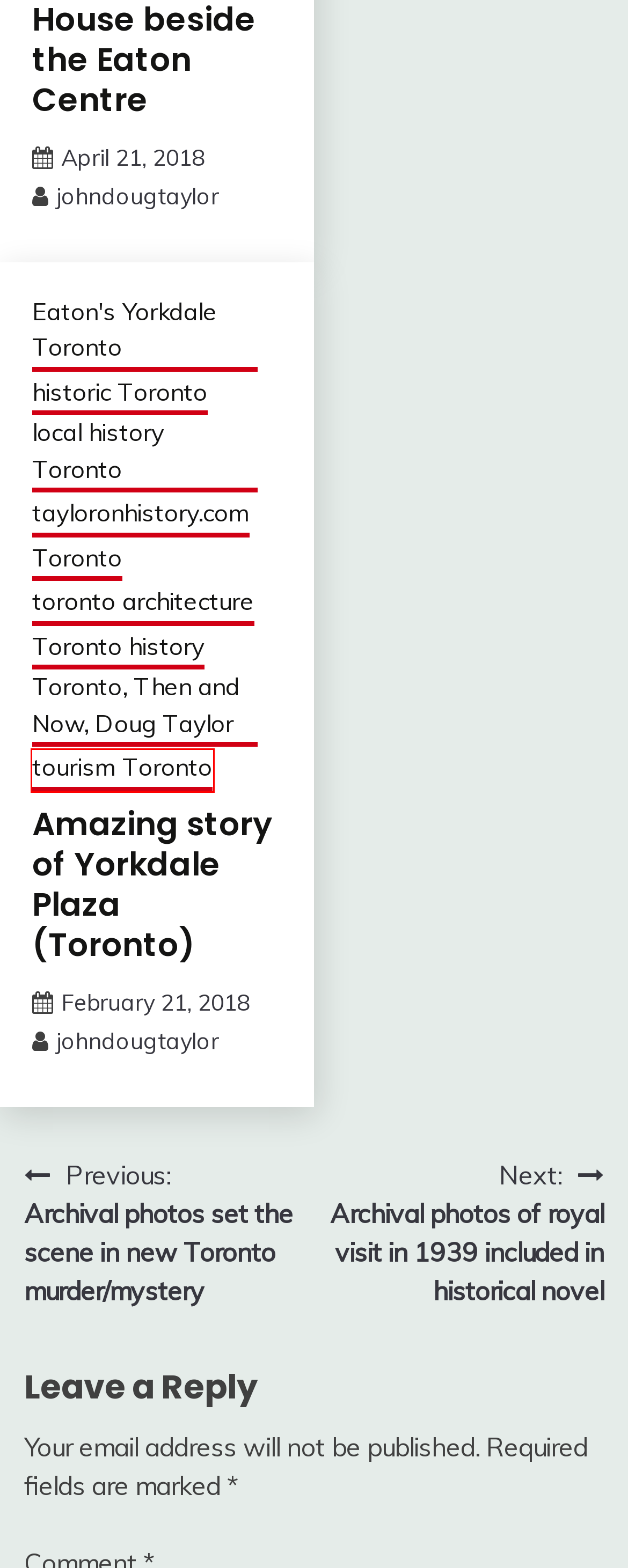Given a screenshot of a webpage with a red bounding box highlighting a UI element, choose the description that best corresponds to the new webpage after clicking the element within the red bounding box. Here are your options:
A. Toronto history Archives - Historic Toronto
B. Eaton's Yorkdale Toronto Archives - Historic Toronto
C. Toronto, Then and Now, Doug Taylor Archives - Historic Toronto
D. Archival photos of royal visit in 1939 included in historical novel - Historic Toronto
E. local history Toronto Archives - Historic Toronto
F. historic Toronto Archives - Historic Toronto
G. Amazing story of Yorkdale Plaza (Toronto) - Historic Toronto
H. tourism Toronto Archives - Historic Toronto

H